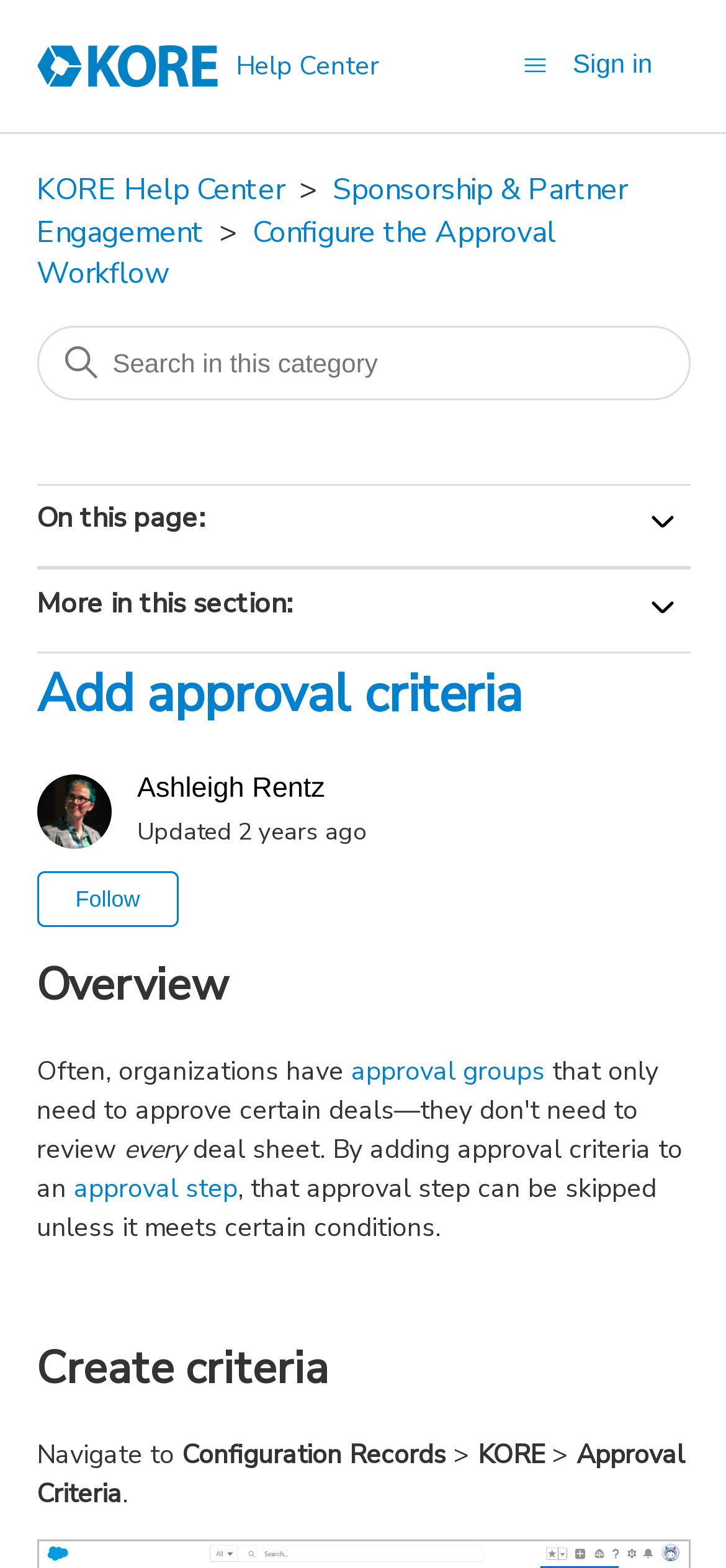Determine the bounding box coordinates of the clickable area required to perform the following instruction: "Sign in". The coordinates should be represented as four float numbers between 0 and 1: [left, top, right, bottom].

[0.789, 0.029, 0.95, 0.054]